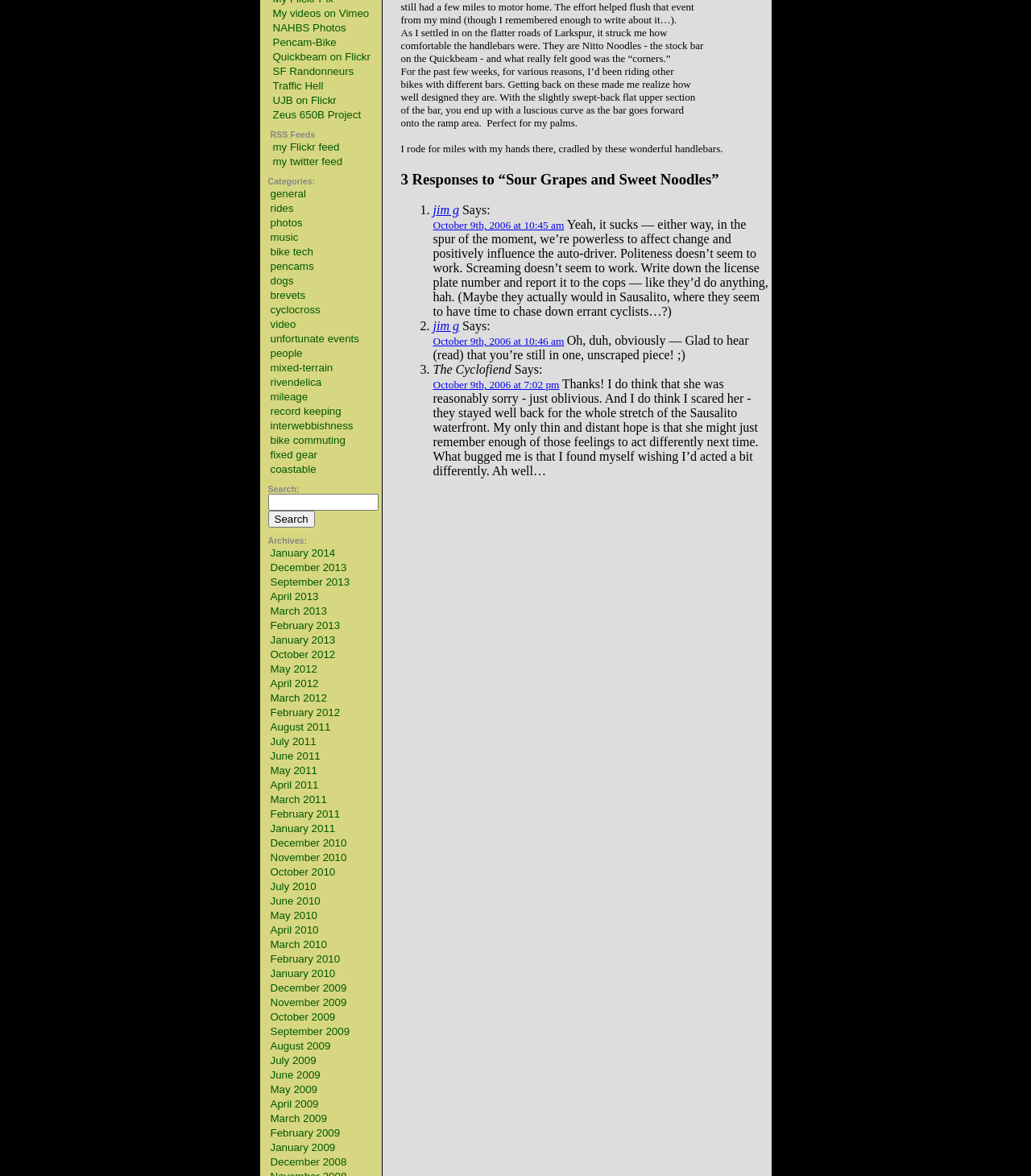Respond with a single word or phrase:
How many links are there in the top section?

9